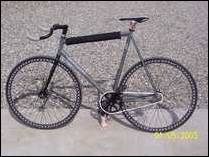What is the date when the photo was taken?
Relying on the image, give a concise answer in one word or a brief phrase.

March 29, 2005